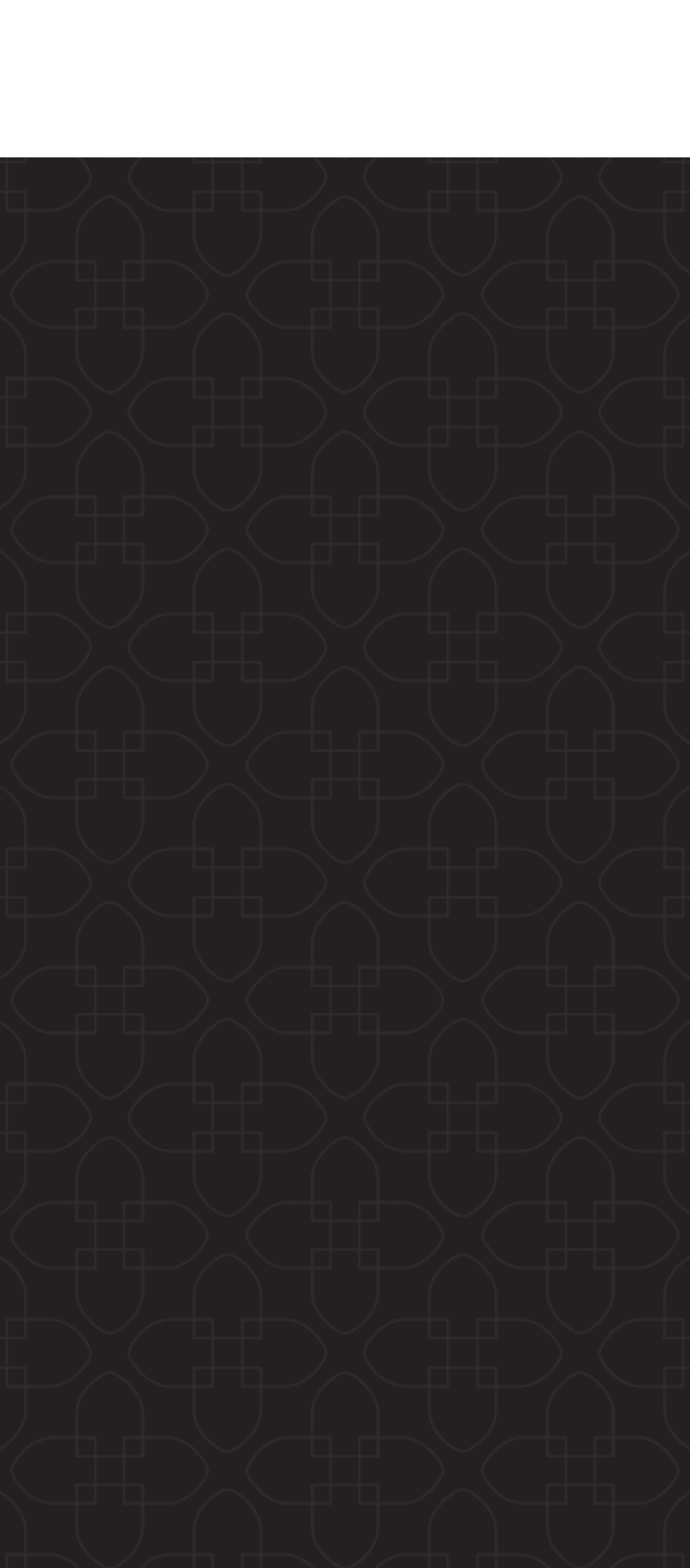Find the bounding box coordinates of the element I should click to carry out the following instruction: "View the school's calendar".

[0.417, 0.505, 0.583, 0.522]